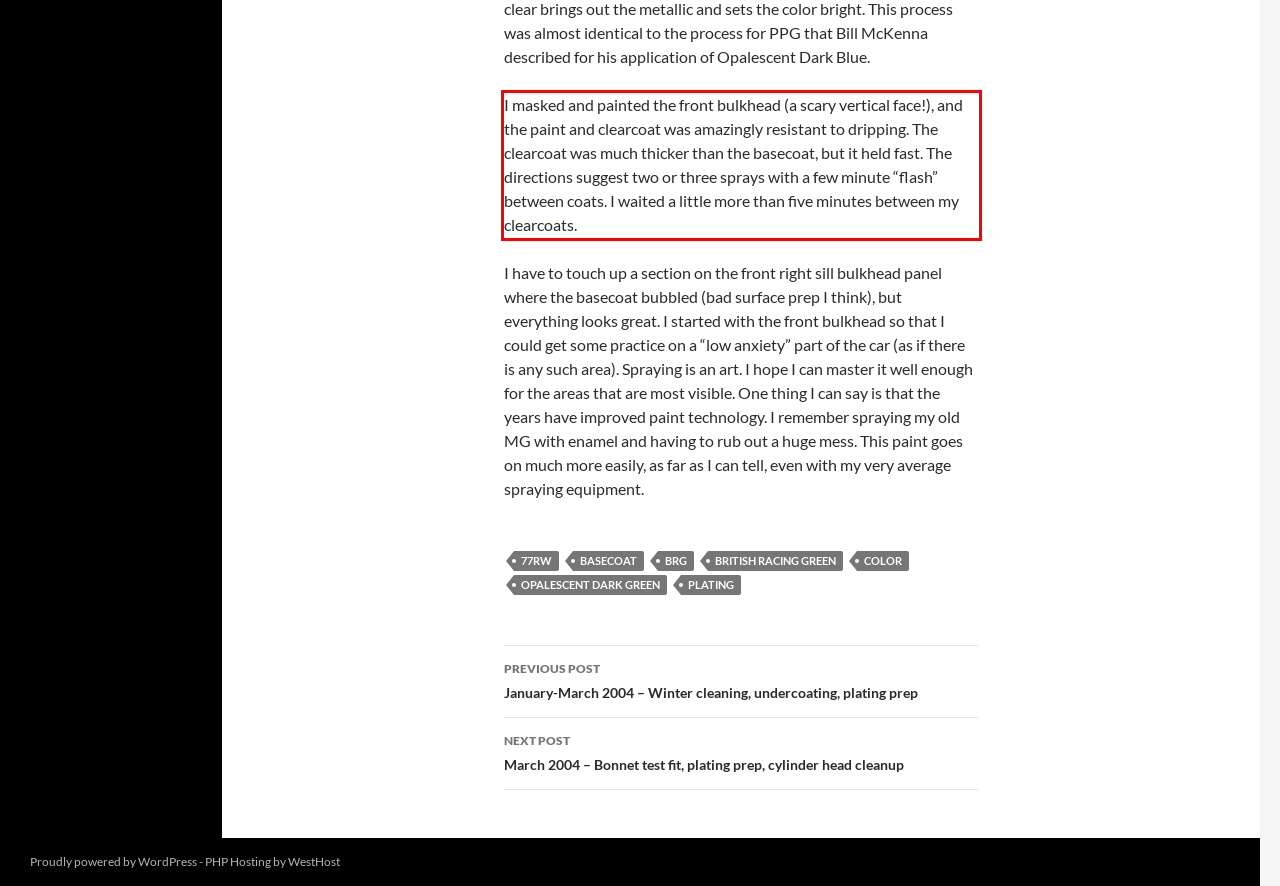Within the provided webpage screenshot, find the red rectangle bounding box and perform OCR to obtain the text content.

I masked and painted the front bulkhead (a scary vertical face!), and the paint and clearcoat was amazingly resistant to dripping. The clearcoat was much thicker than the basecoat, but it held fast. The directions suggest two or three sprays with a few minute “flash” between coats. I waited a little more than five minutes between my clearcoats.